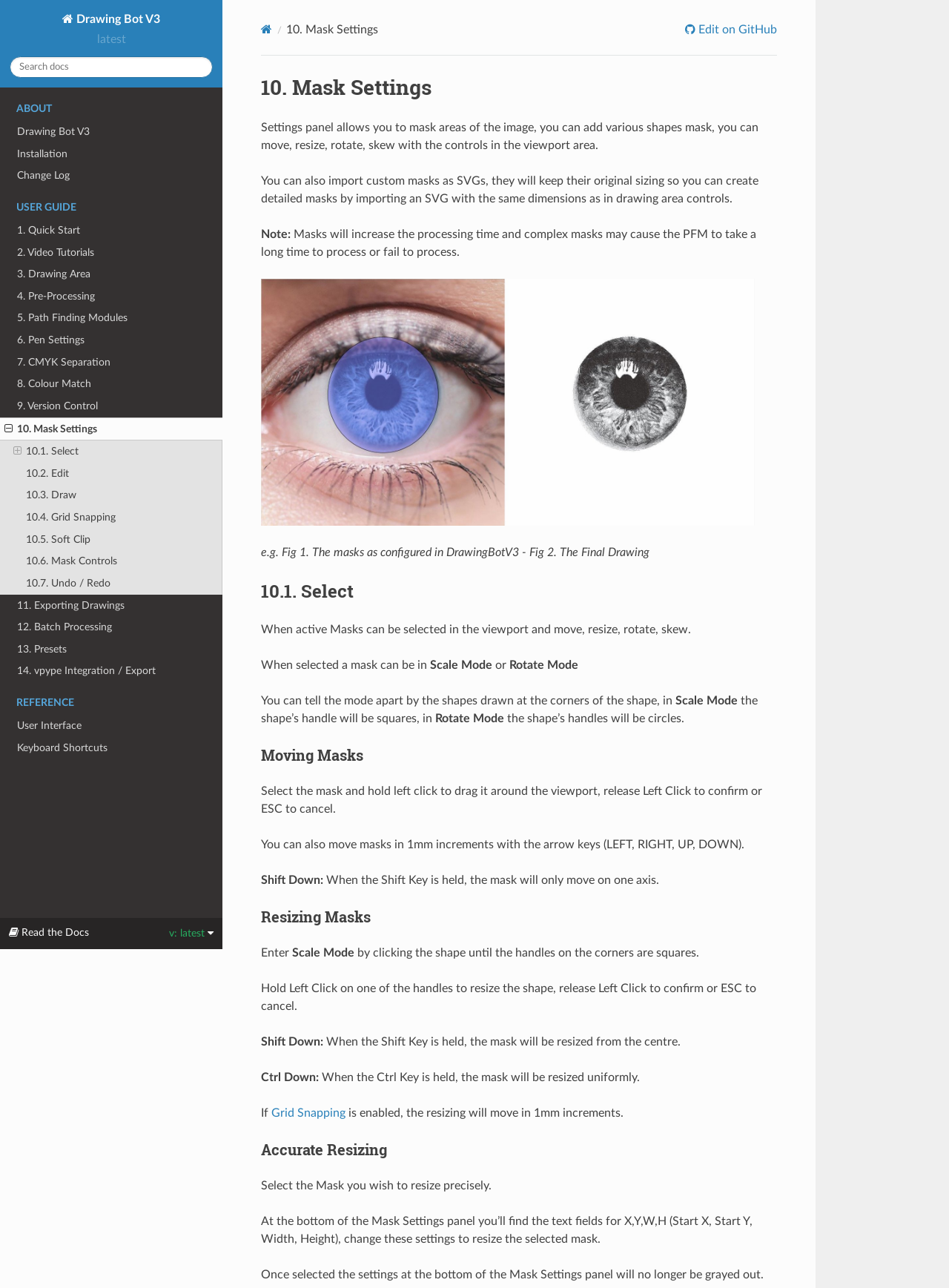Determine the bounding box coordinates for the UI element matching this description: "10.5. Soft Clip".

[0.0, 0.41, 0.234, 0.427]